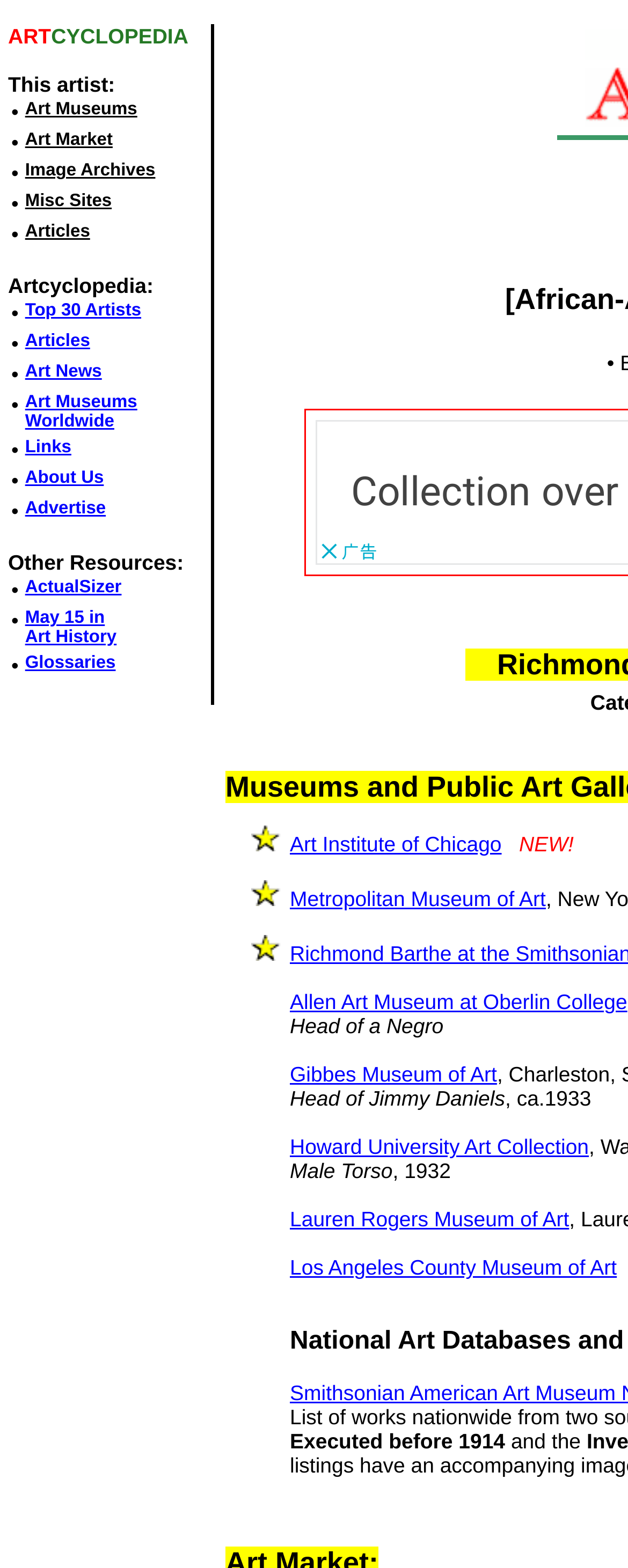What is the title of the first artwork listed?
Refer to the image and provide a thorough answer to the question.

I looked at the text next to the first link under the 'Art Museums' category, which is 'Head of a Negro'.